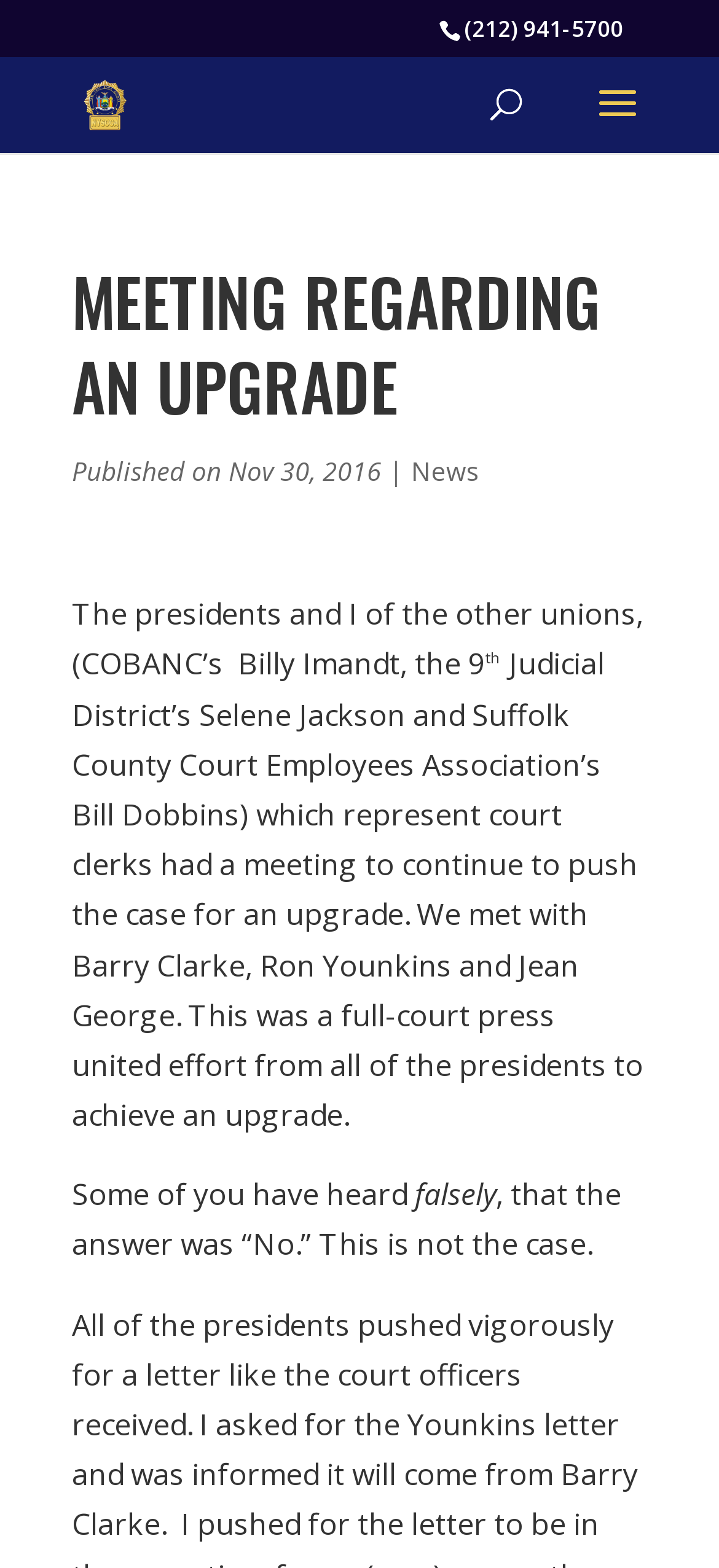Please provide the bounding box coordinate of the region that matches the element description: parent_node: Search for.... Coordinates should be in the format (top-left x, top-left y, bottom-right x, bottom-right y) and all values should be between 0 and 1.

[0.823, 0.019, 0.9, 0.055]